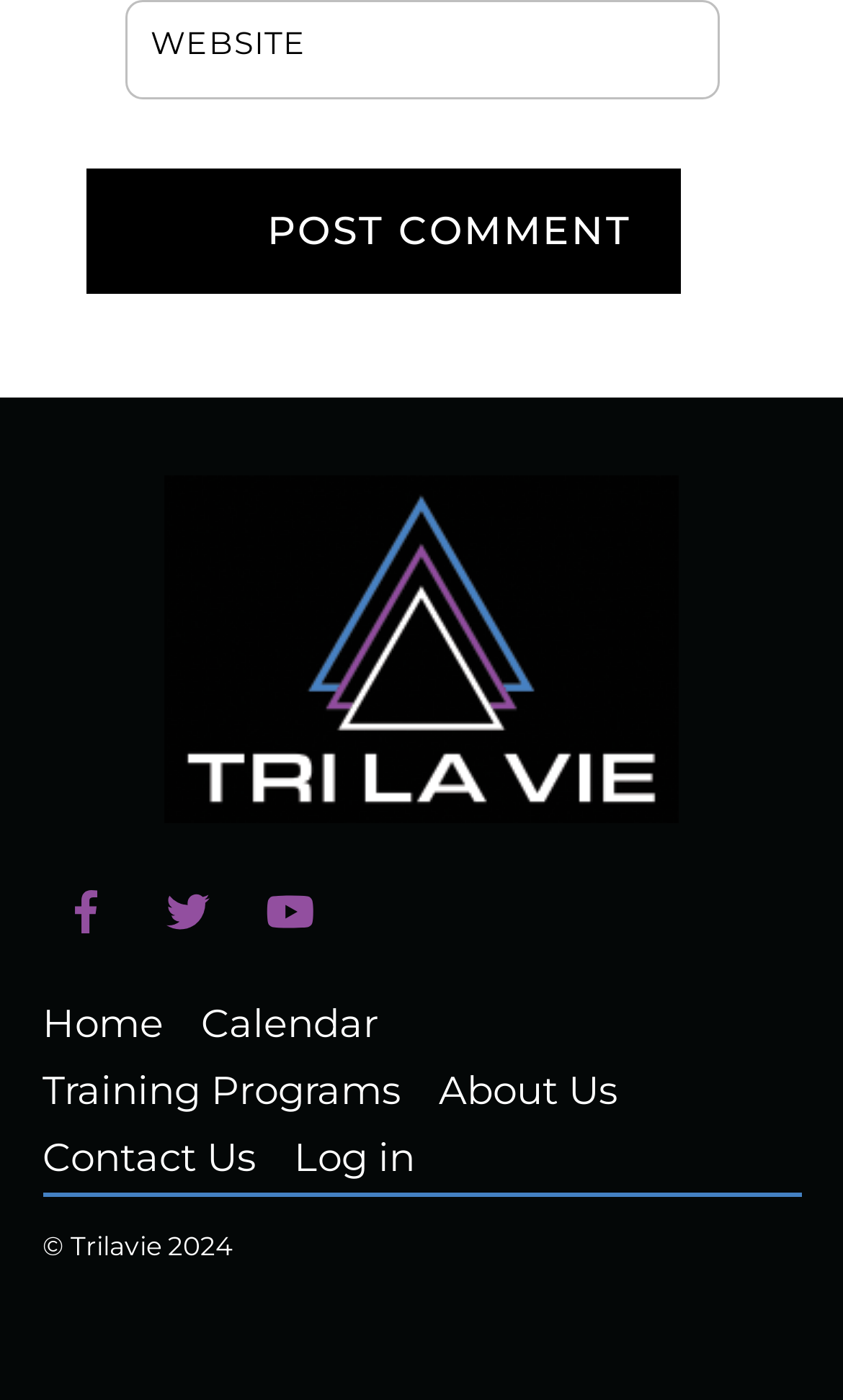Please identify the bounding box coordinates of the clickable area that will allow you to execute the instruction: "Go to Facebook".

[0.05, 0.636, 0.153, 0.659]